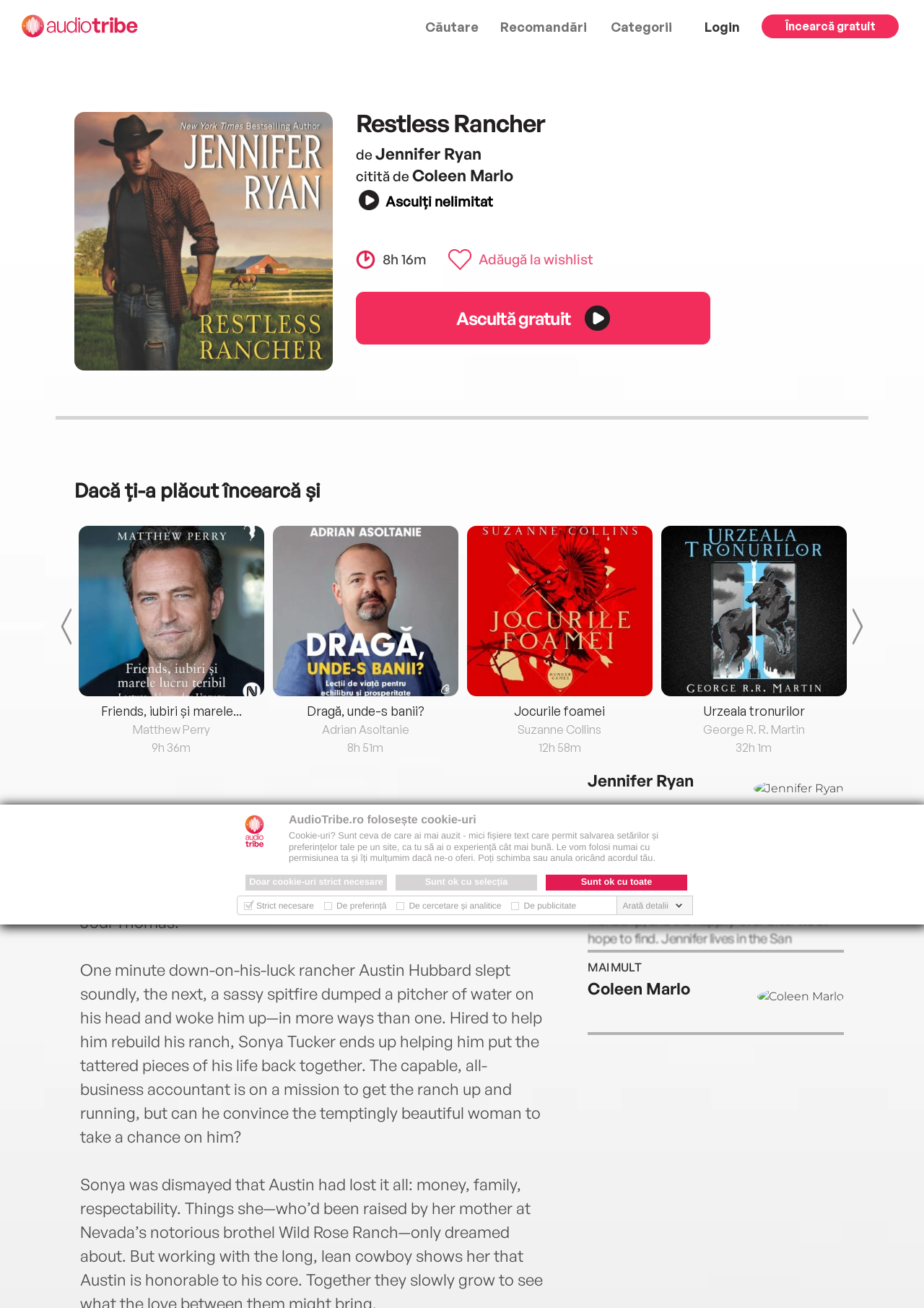Determine the bounding box coordinates for the region that must be clicked to execute the following instruction: "View more recommendations".

[0.541, 0.017, 0.635, 0.025]